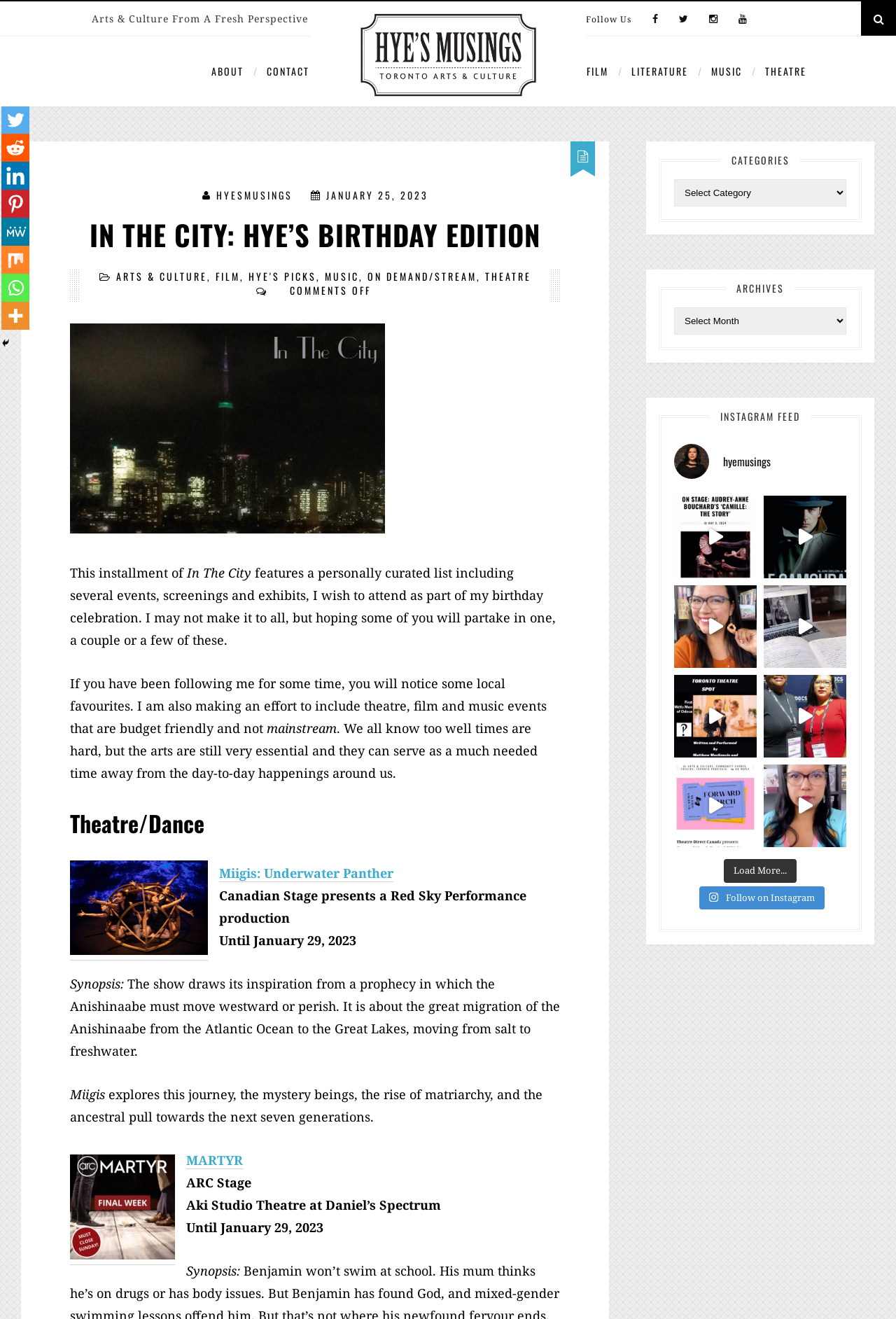How many social media links are there?
Refer to the image and offer an in-depth and detailed answer to the question.

The social media links are located at the top right corner of the webpage. There are 9 links in total, including Facebook, Twitter, Reddit, Linkedin, Pinterest, MeWe, Mix, Whatsapp, and More.